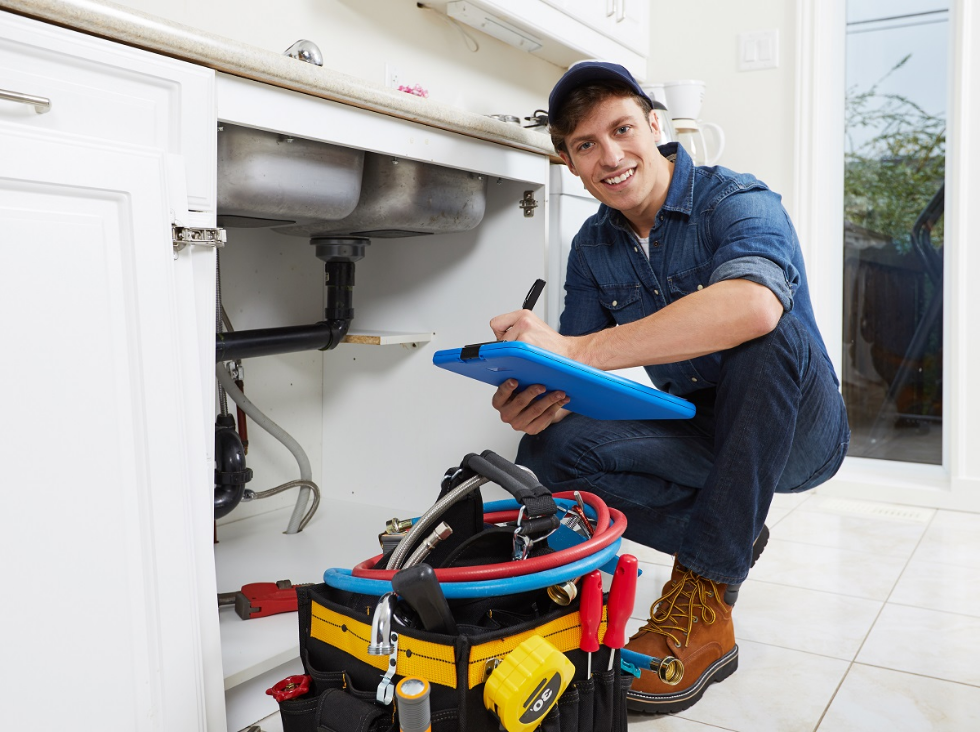What is the source of light in the kitchen?
Using the image as a reference, answer the question in detail.

The caption describes the setting as bright, and mentions that natural light is streaming through a nearby window, suggesting that the primary source of light in the kitchen is natural light.